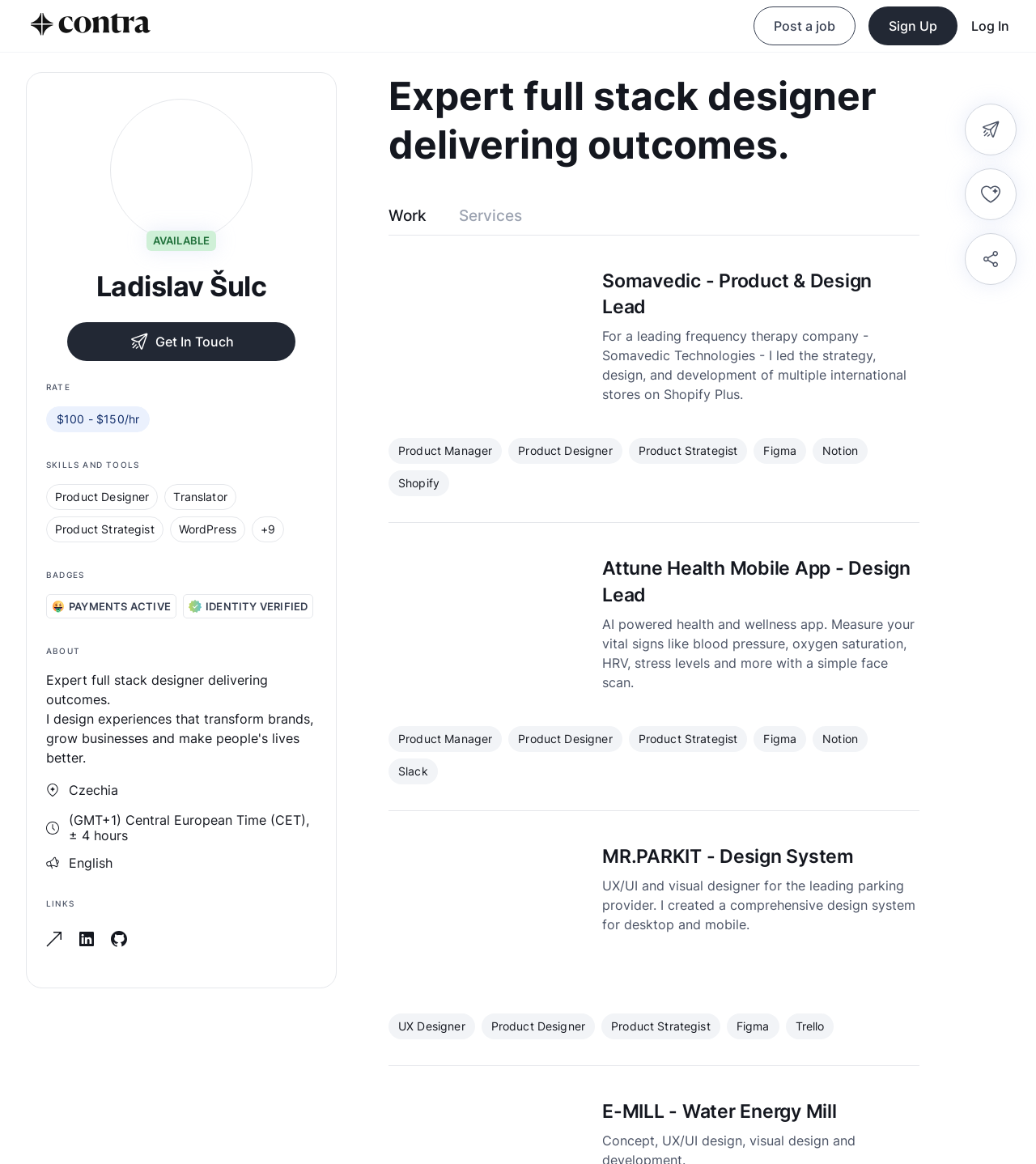Please identify the bounding box coordinates of the clickable area that will allow you to execute the instruction: "Click on the 'Post a job' button".

[0.727, 0.006, 0.826, 0.039]